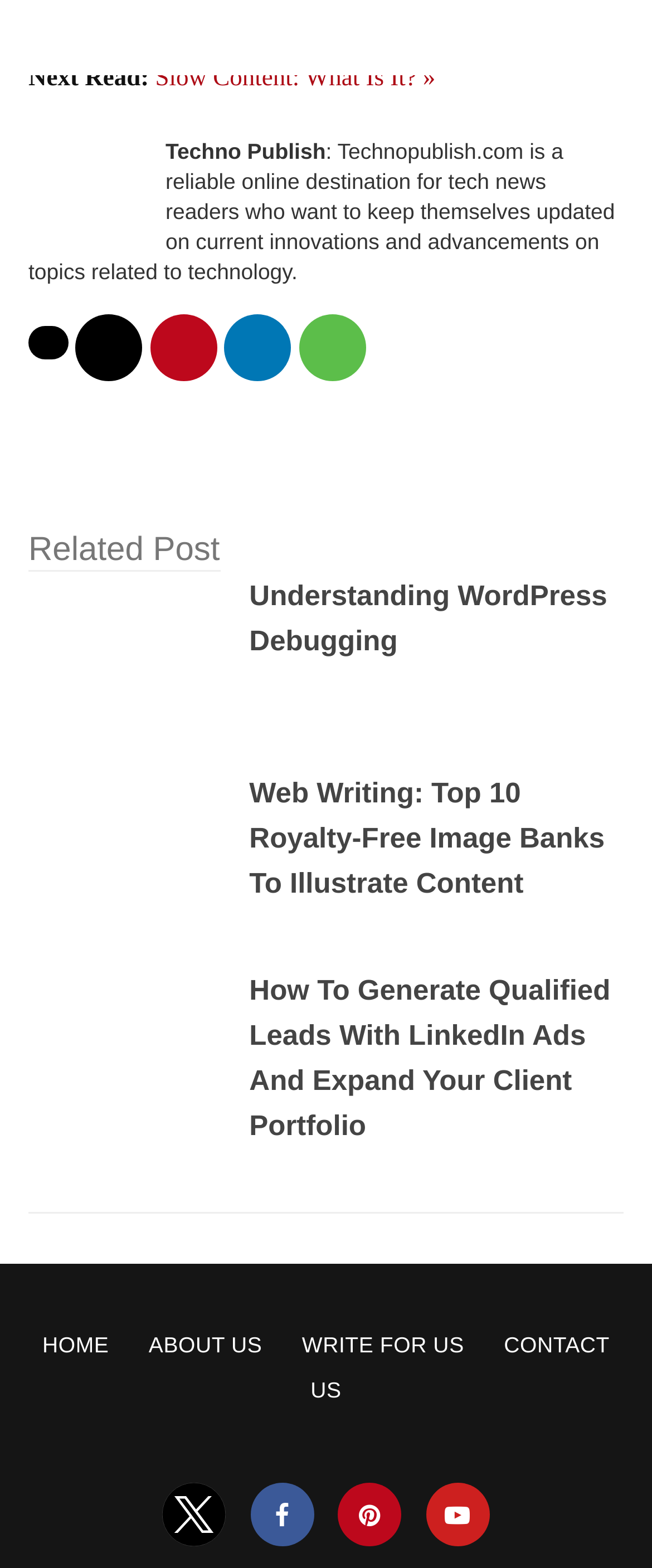Determine the bounding box for the UI element as described: "Probe Weight Details and Dimensions". The coordinates should be represented as four float numbers between 0 and 1, formatted as [left, top, right, bottom].

None